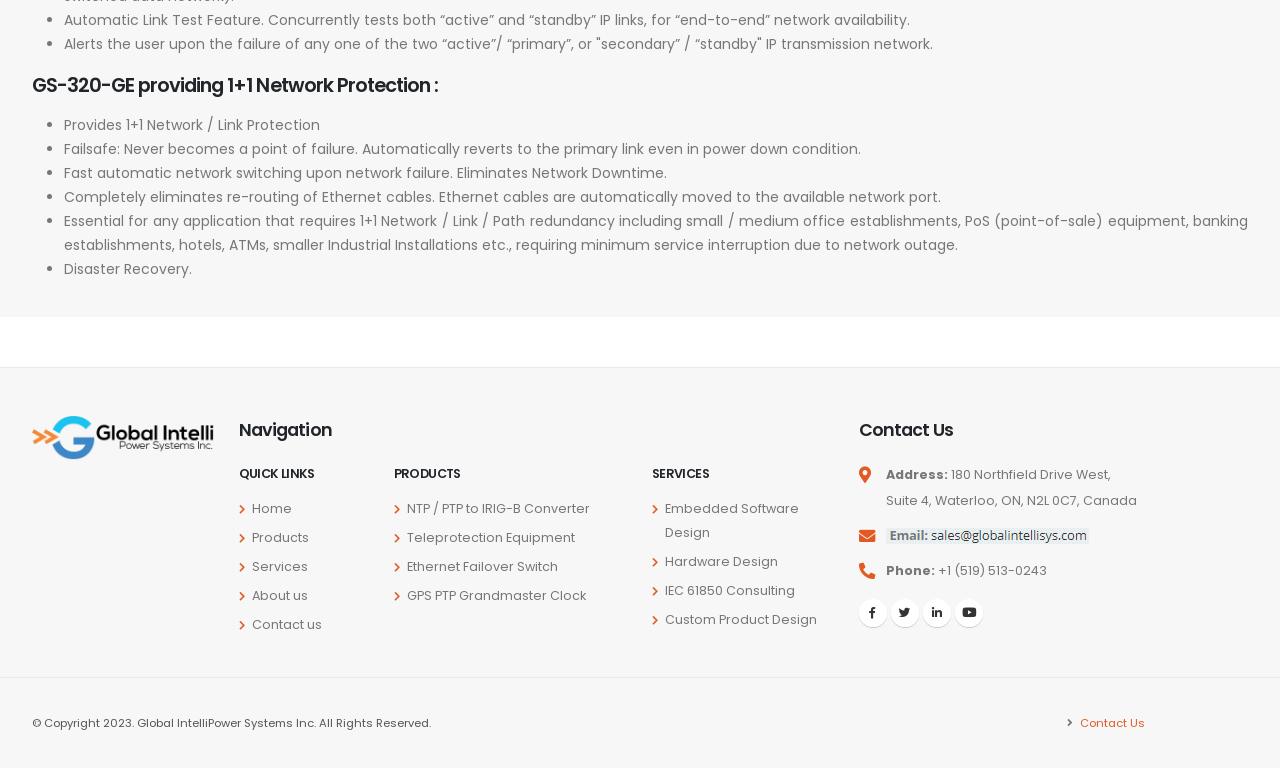Please specify the bounding box coordinates of the element that should be clicked to execute the given instruction: 'Get a quote'. Ensure the coordinates are four float numbers between 0 and 1, expressed as [left, top, right, bottom].

None